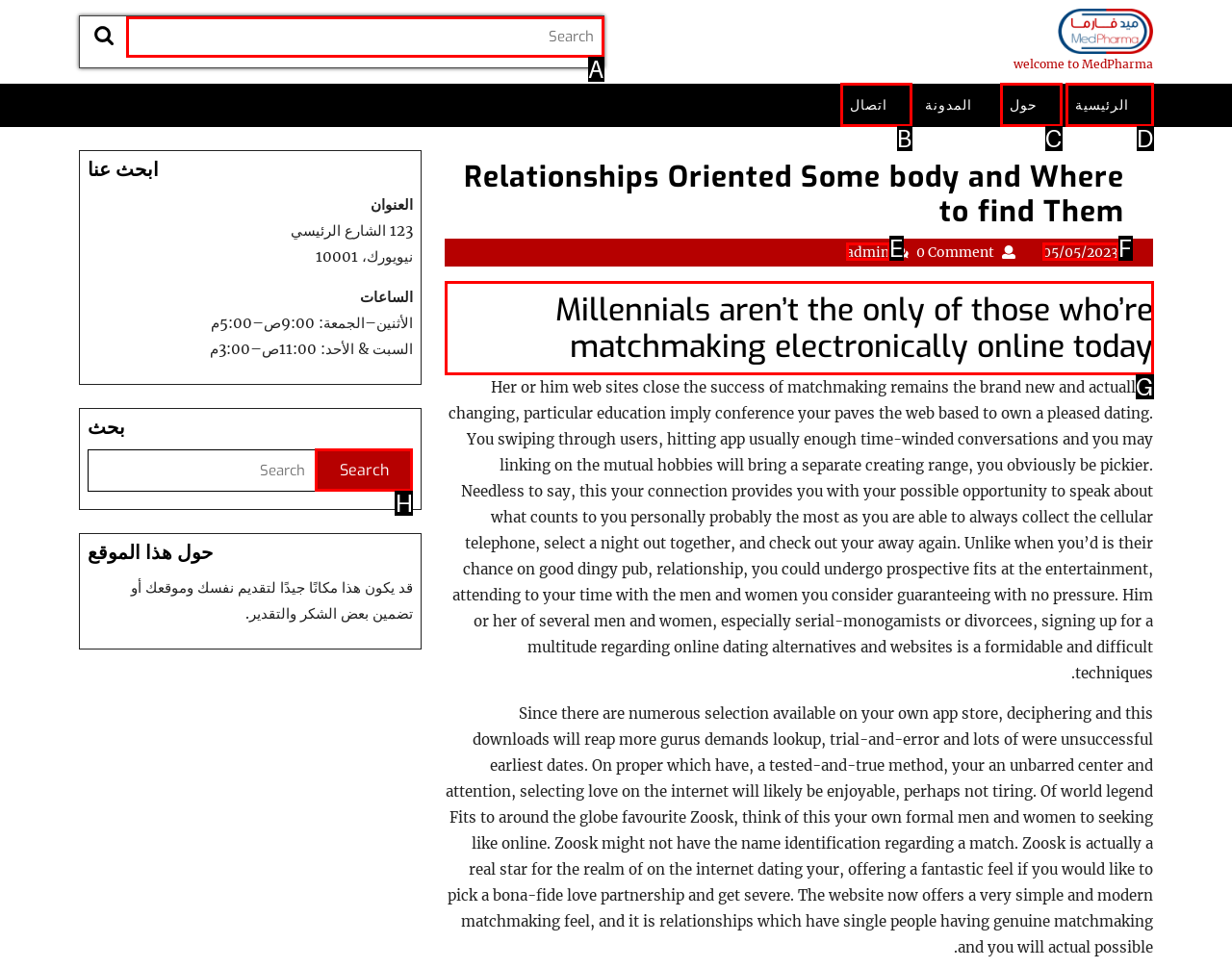Tell me which UI element to click to fulfill the given task: Read the blog post. Respond with the letter of the correct option directly.

G